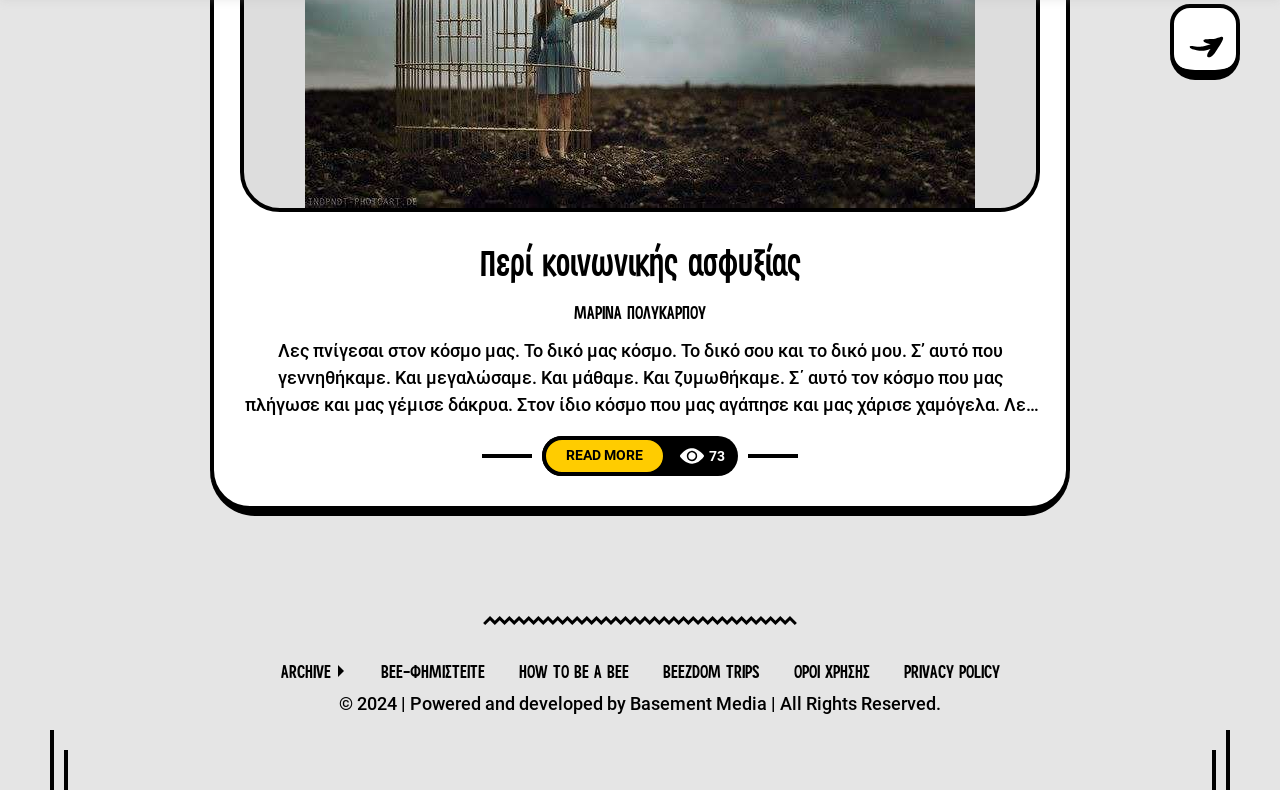Locate the bounding box coordinates of the clickable element to fulfill the following instruction: "Visit the archive page". Provide the coordinates as four float numbers between 0 and 1 in the format [left, top, right, bottom].

[0.219, 0.822, 0.271, 0.879]